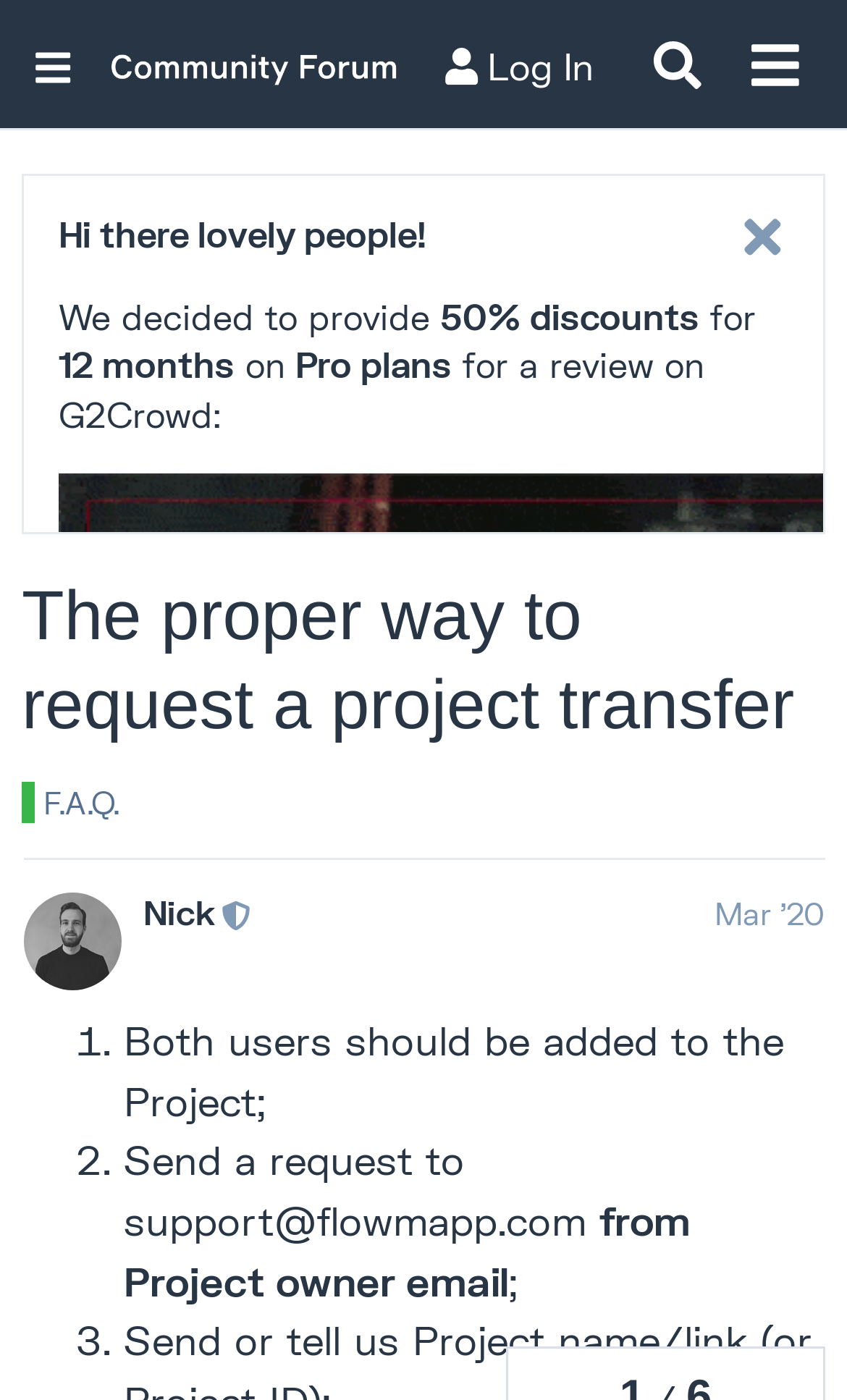Answer the question using only a single word or phrase: 
What is the name of the website?

FlowMapp